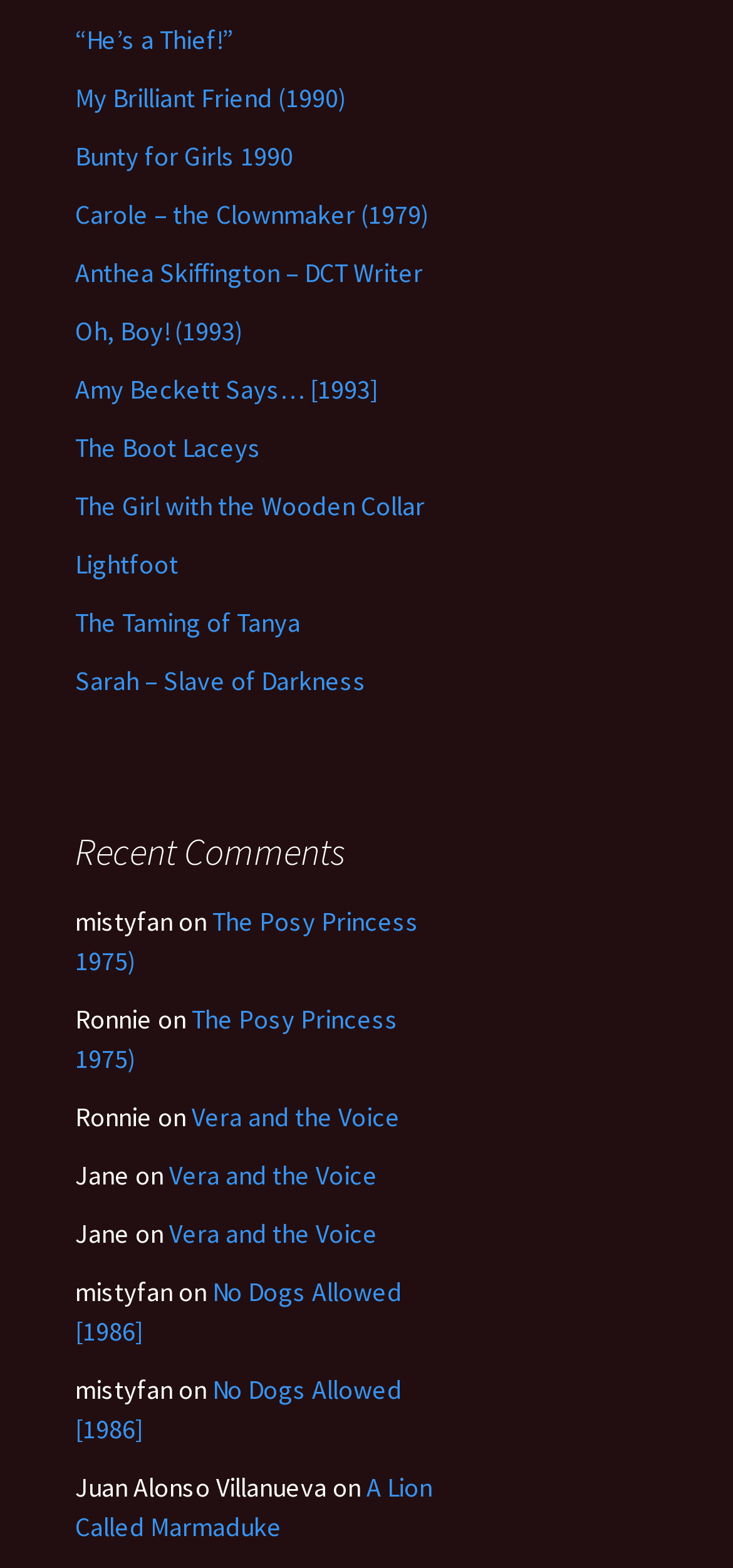Please identify the bounding box coordinates of the element I should click to complete this instruction: 'Click on '“He’s a Thief!”''. The coordinates should be given as four float numbers between 0 and 1, like this: [left, top, right, bottom].

[0.103, 0.015, 0.326, 0.036]